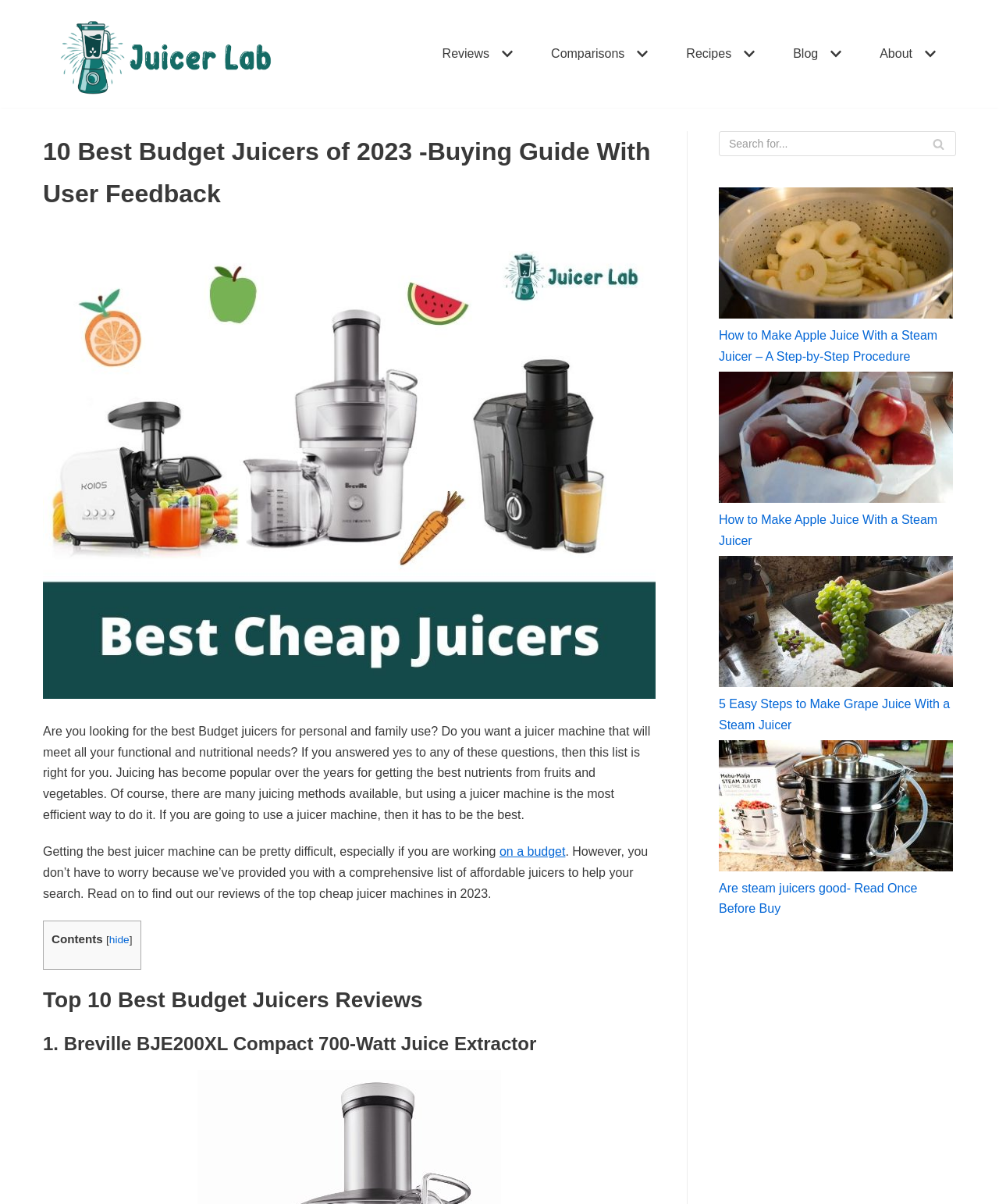Show me the bounding box coordinates of the clickable region to achieve the task as per the instruction: "read about the author".

None